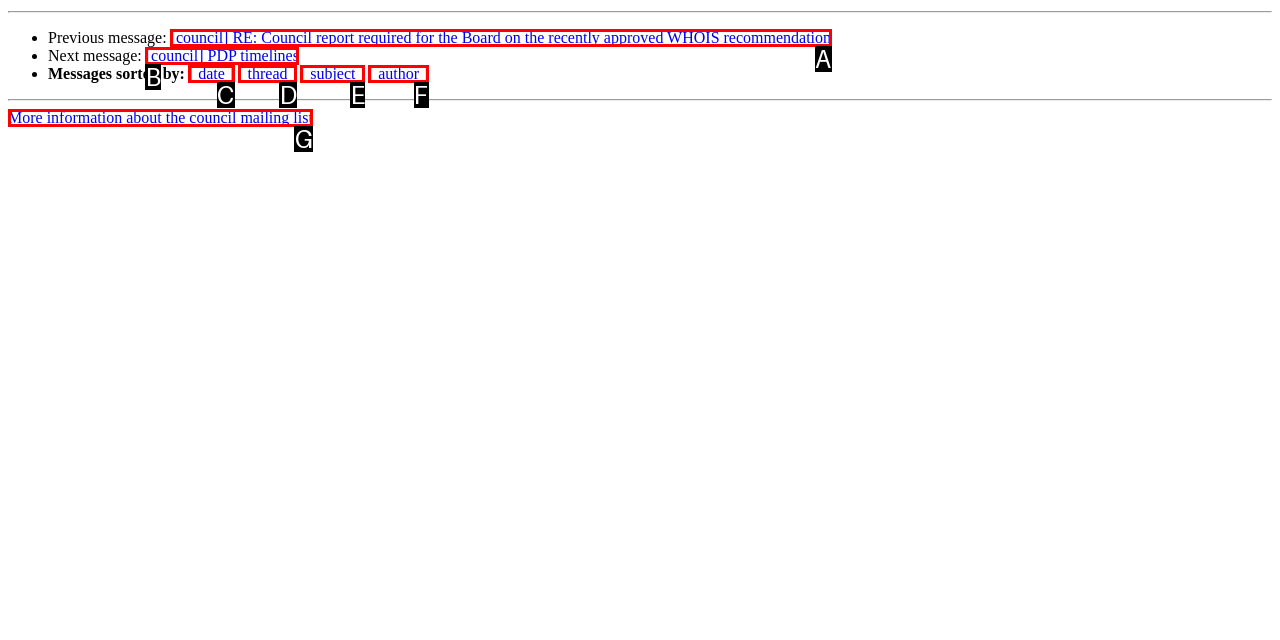Refer to the description: [ date ] and choose the option that best fits. Provide the letter of that option directly from the options.

C